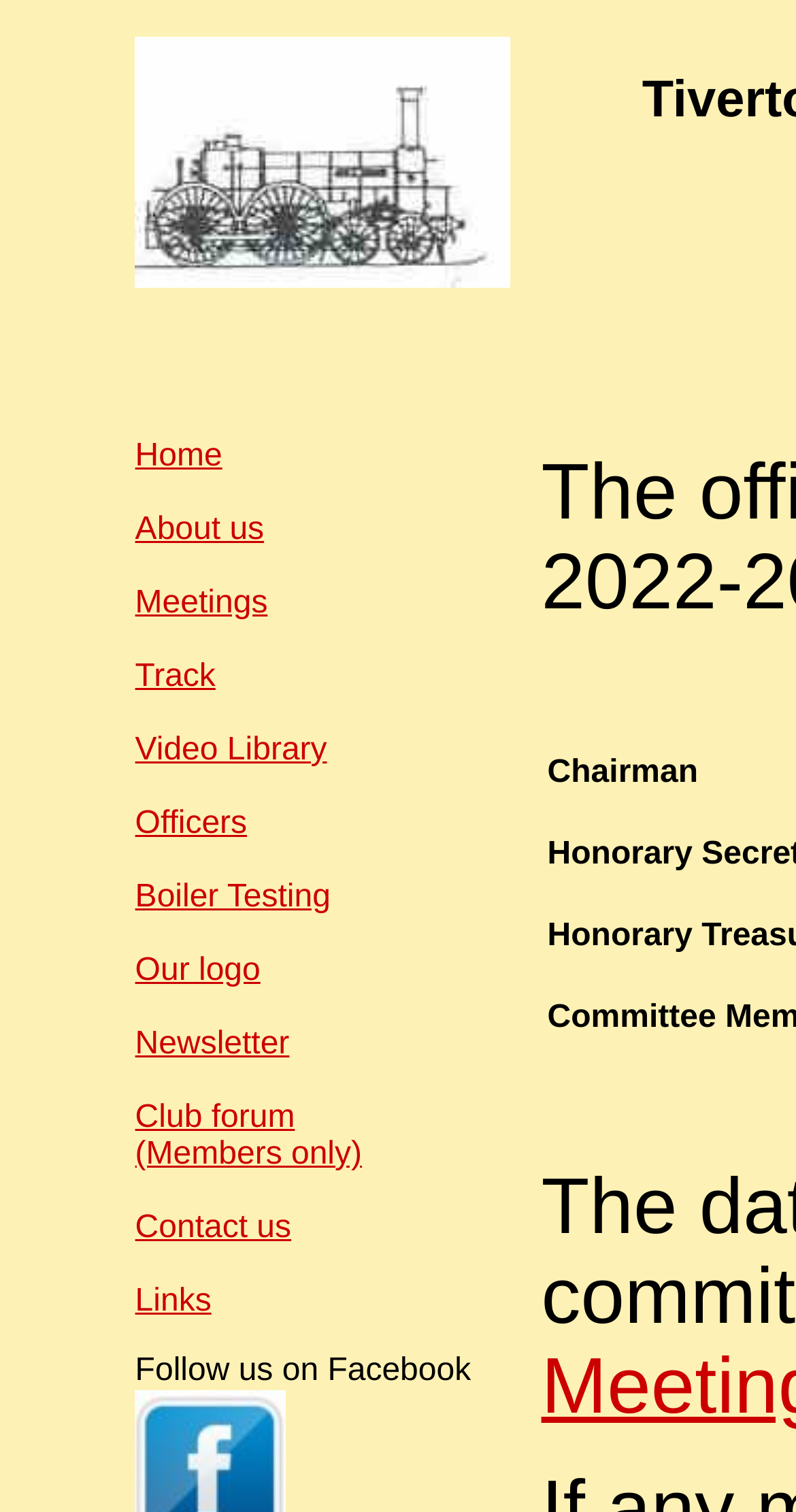Is there a Facebook link on the webpage?
Using the image as a reference, answer with just one word or a short phrase.

Yes